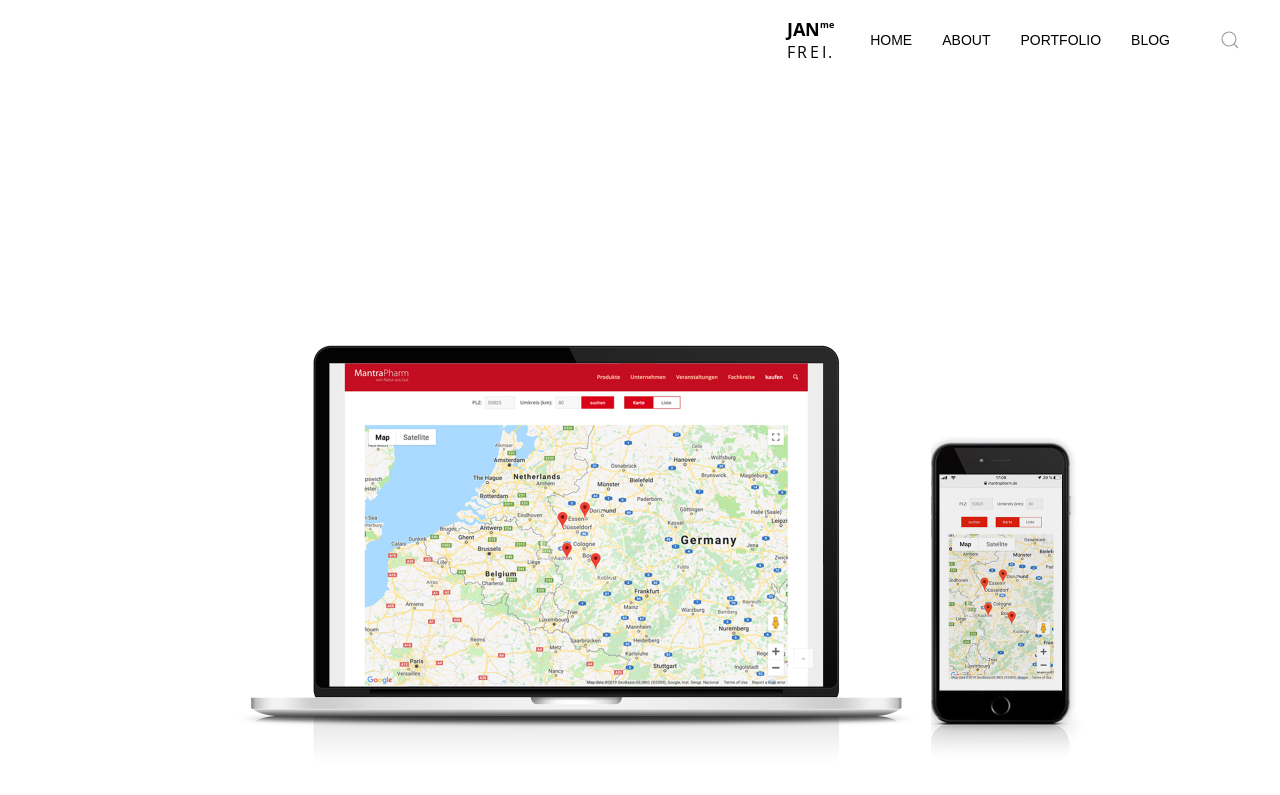Refer to the image and provide an in-depth answer to the question: 
What is the purpose of the button on the top right?

The button on the top right corner of the webpage has an image and the text 'Open Search', indicating that its purpose is to open a search function or interface.